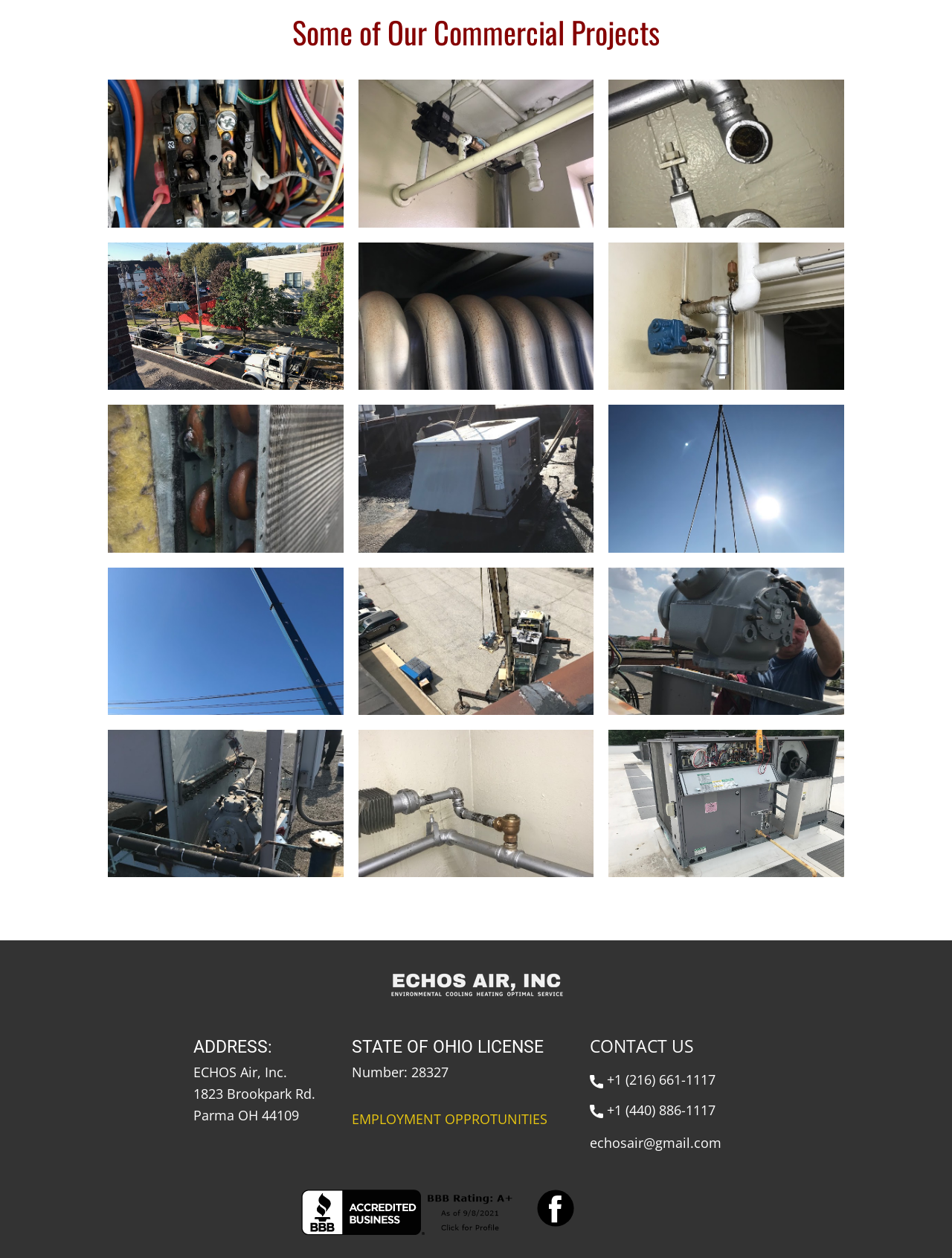Use a single word or phrase to answer the question: What is the company name?

ECHOS Air, Inc.